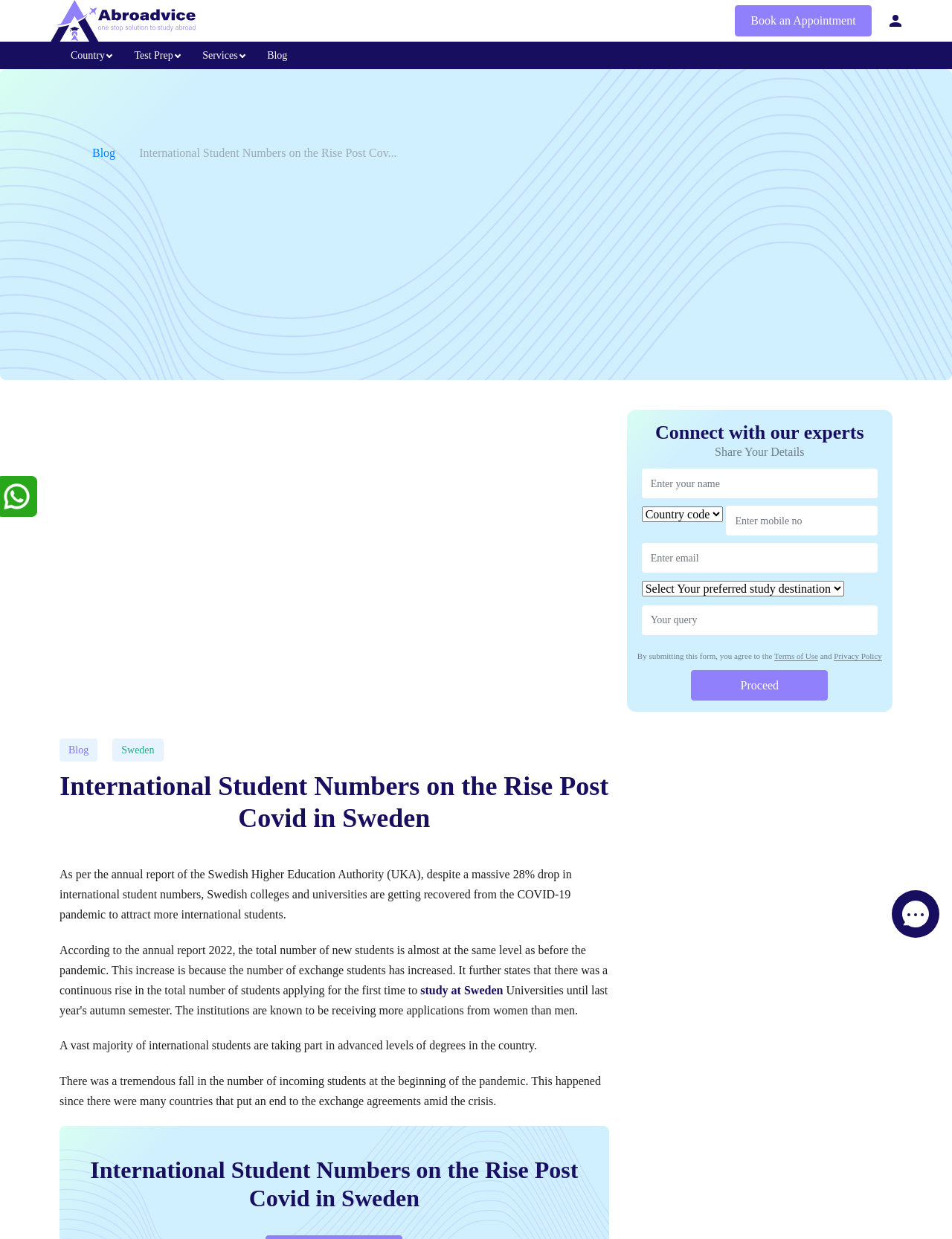Respond to the question below with a single word or phrase:
What is the current trend of international student numbers in Sweden?

On the rise